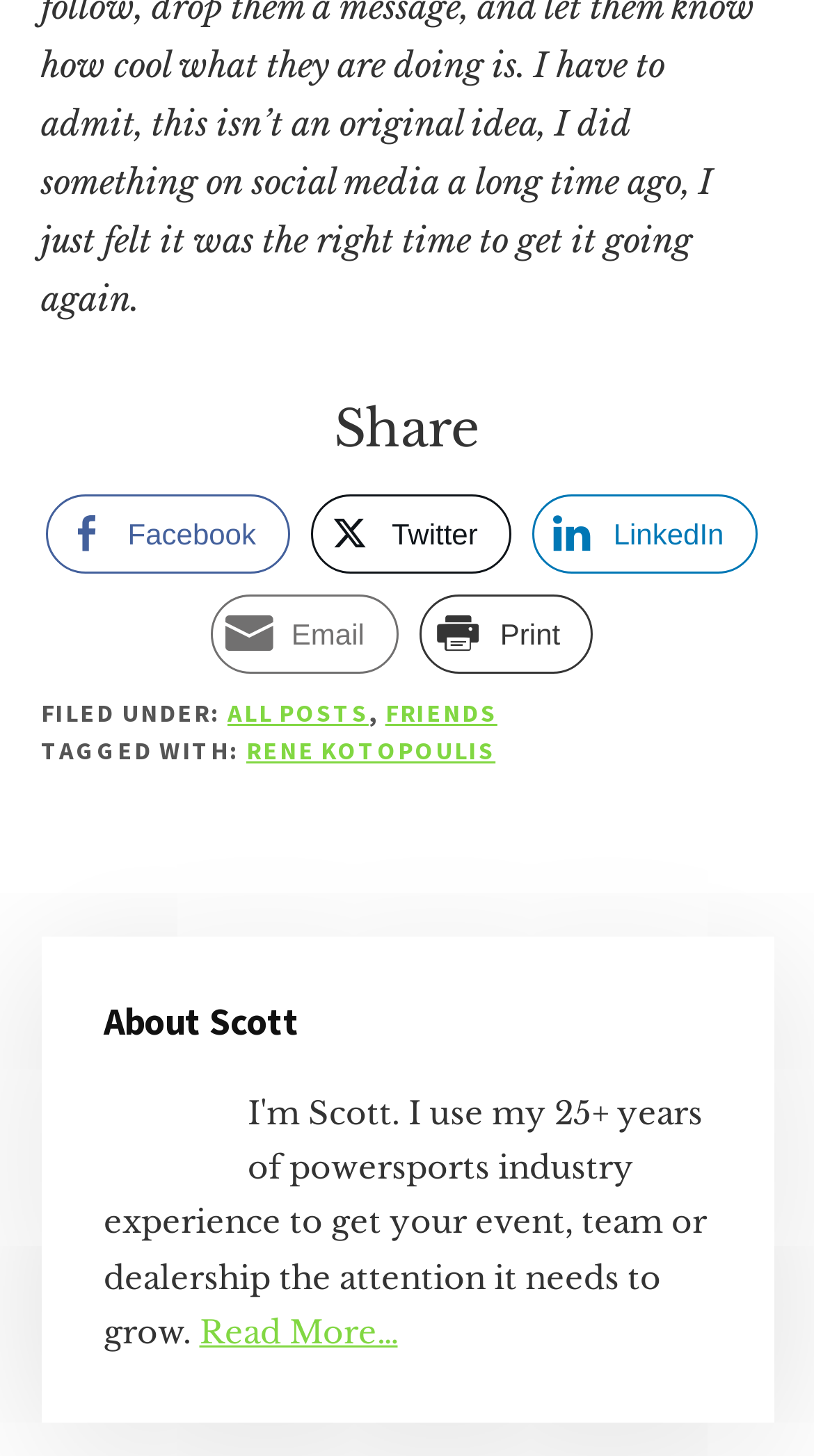Locate the bounding box coordinates of the element that needs to be clicked to carry out the instruction: "Share through Email". The coordinates should be given as four float numbers ranging from 0 to 1, i.e., [left, top, right, bottom].

[0.258, 0.408, 0.489, 0.462]